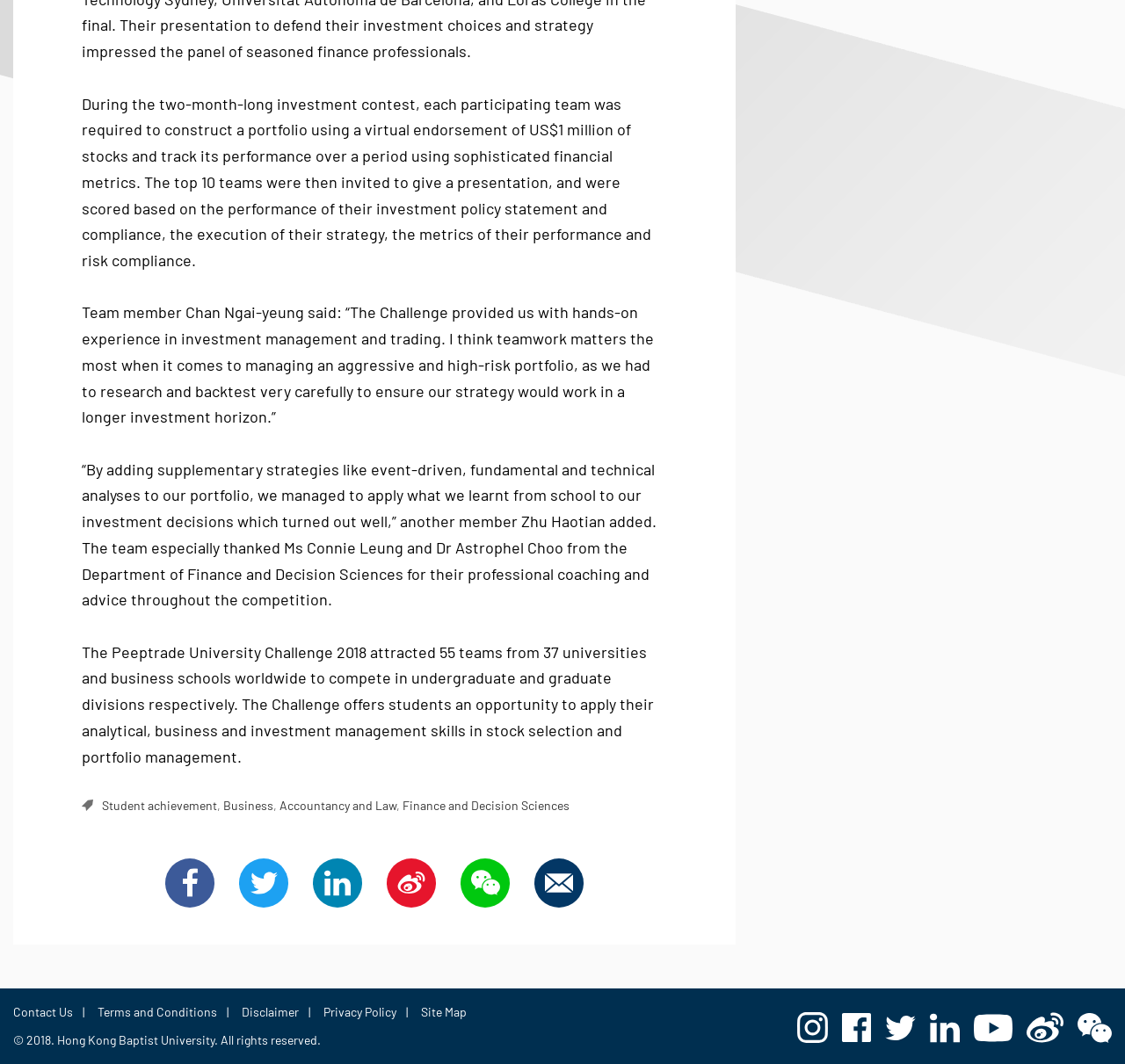What is the name of the department that provided coaching and advice?
Identify the answer in the screenshot and reply with a single word or phrase.

Finance and Decision Sciences